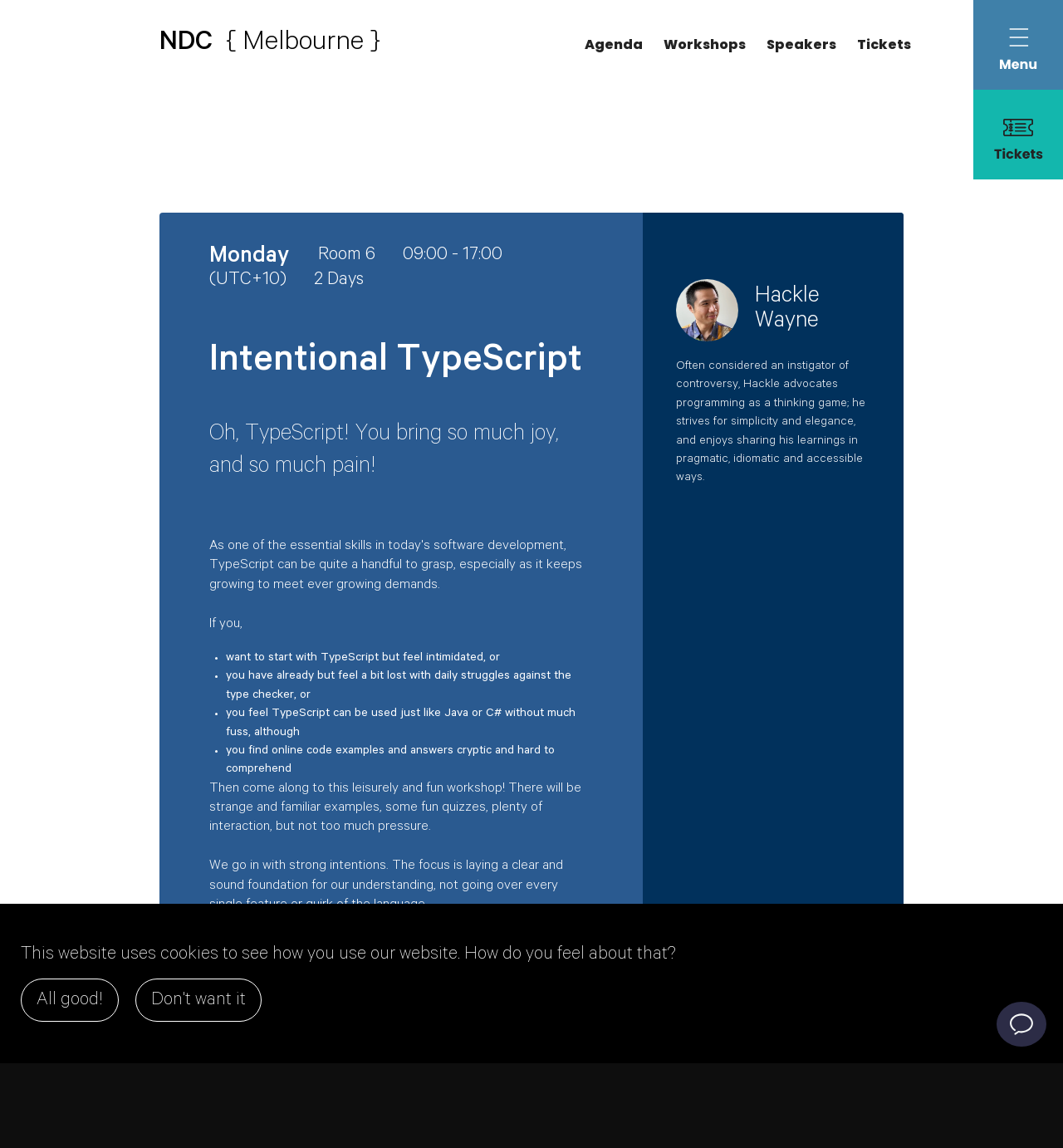Create a full and detailed caption for the entire webpage.

This webpage appears to be a conference or event page, specifically for a workshop titled "Intentional TypeScript" at NDC Melbourne 2022. At the top, there is a heading with the event name and a link to "NDC Melbourne". Below this, there are four links to different sections of the conference: "Agenda", "Workshops", "Speakers", and "Tickets". To the right of these links, there are two images.

The main content of the page is divided into sections. The first section has a heading "Intentional TypeScript" and a brief description of the workshop, which is about learning TypeScript in a fun and interactive way. Below this, there is a list of bullet points describing the target audience for the workshop, including those who are new to TypeScript, those who are struggling with it, and those who want to use it more effectively.

The next section describes the focus of the workshop, which is to lay a clear and sound foundation for understanding TypeScript, rather than covering every feature or quirk of the language. Below this, there is a list of specific topics that will be covered, including learning to communicate with TypeScript, validating types, and reading error messages.

To the right of this section, there is a box with information about the speaker, HackleWayne, including a link to his name, an image, and a brief bio. Below this, there is a section with a heading "This website uses cookies..." and a button to indicate acceptance.

At the very bottom of the page, there is an iframe that takes up about a quarter of the width of the page.